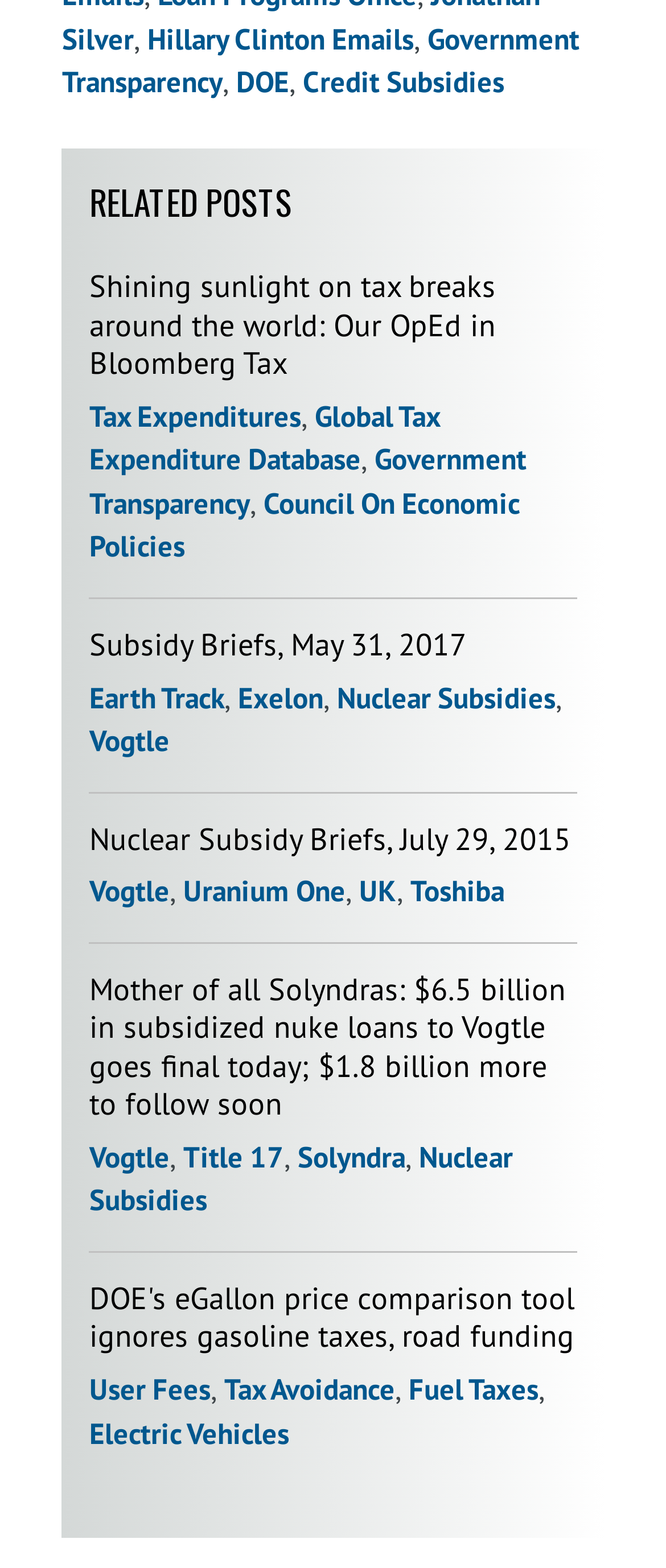What is the topic of the webpage?
Using the visual information, reply with a single word or short phrase.

Government Transparency